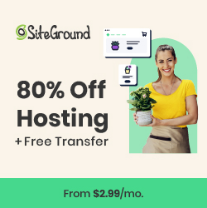Provide a comprehensive description of the image.

The image showcases an advertisement for SiteGround, promoting their web hosting services with a compelling offer of "80% Off Hosting" alongside a "Free Transfer." The vibrant design features a friendly woman, smiling while holding a potted plant, which adds a personable touch to the ad. Accompanying graphics depict a digital interface with website management elements, emphasizing ease of use. The promotional text highlights that the hosting services start from just "$2.99/month," making it an attractive option for potential customers seeking reliable hosting solutions. The overall aesthetic combines modern visuals with an inviting color palette, enhancing the appeal of the advertisement.